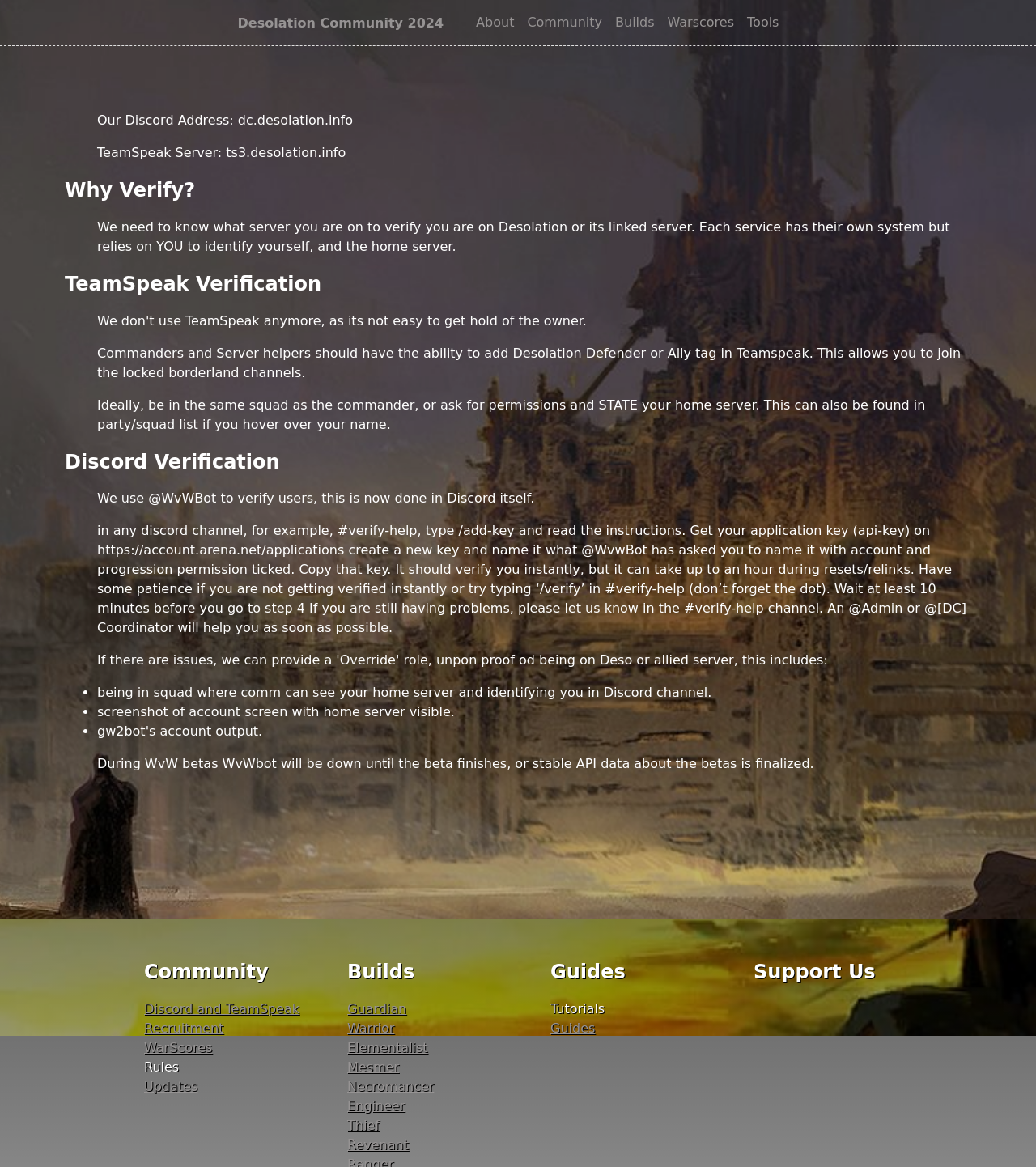Locate the bounding box coordinates of the UI element described by: "Desolation Community 2024". The bounding box coordinates should consist of four float numbers between 0 and 1, i.e., [left, top, right, bottom].

[0.229, 0.013, 0.428, 0.026]